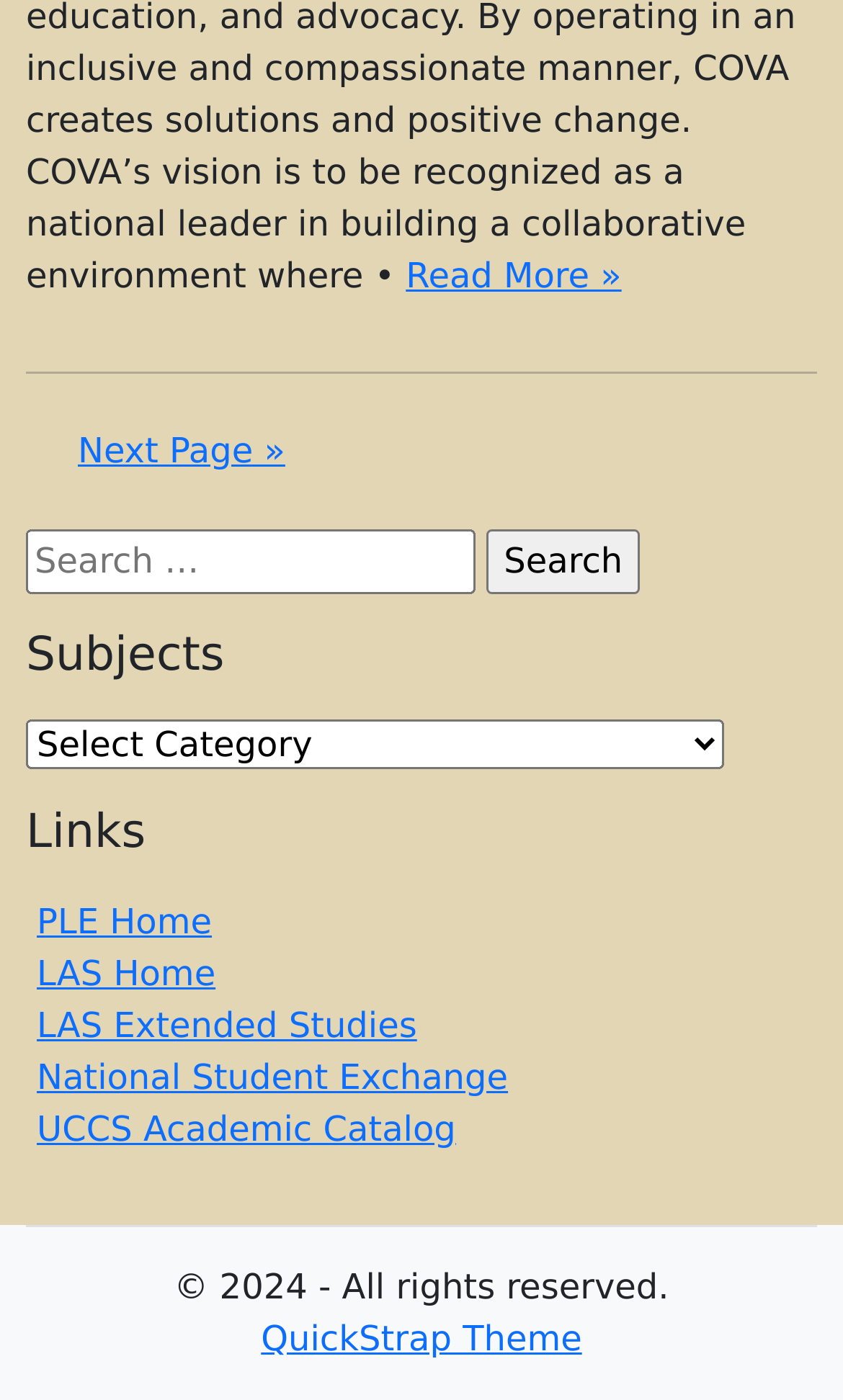Find the bounding box coordinates of the element you need to click on to perform this action: 'Go to the next page'. The coordinates should be represented by four float values between 0 and 1, in the format [left, top, right, bottom].

[0.092, 0.307, 0.338, 0.337]